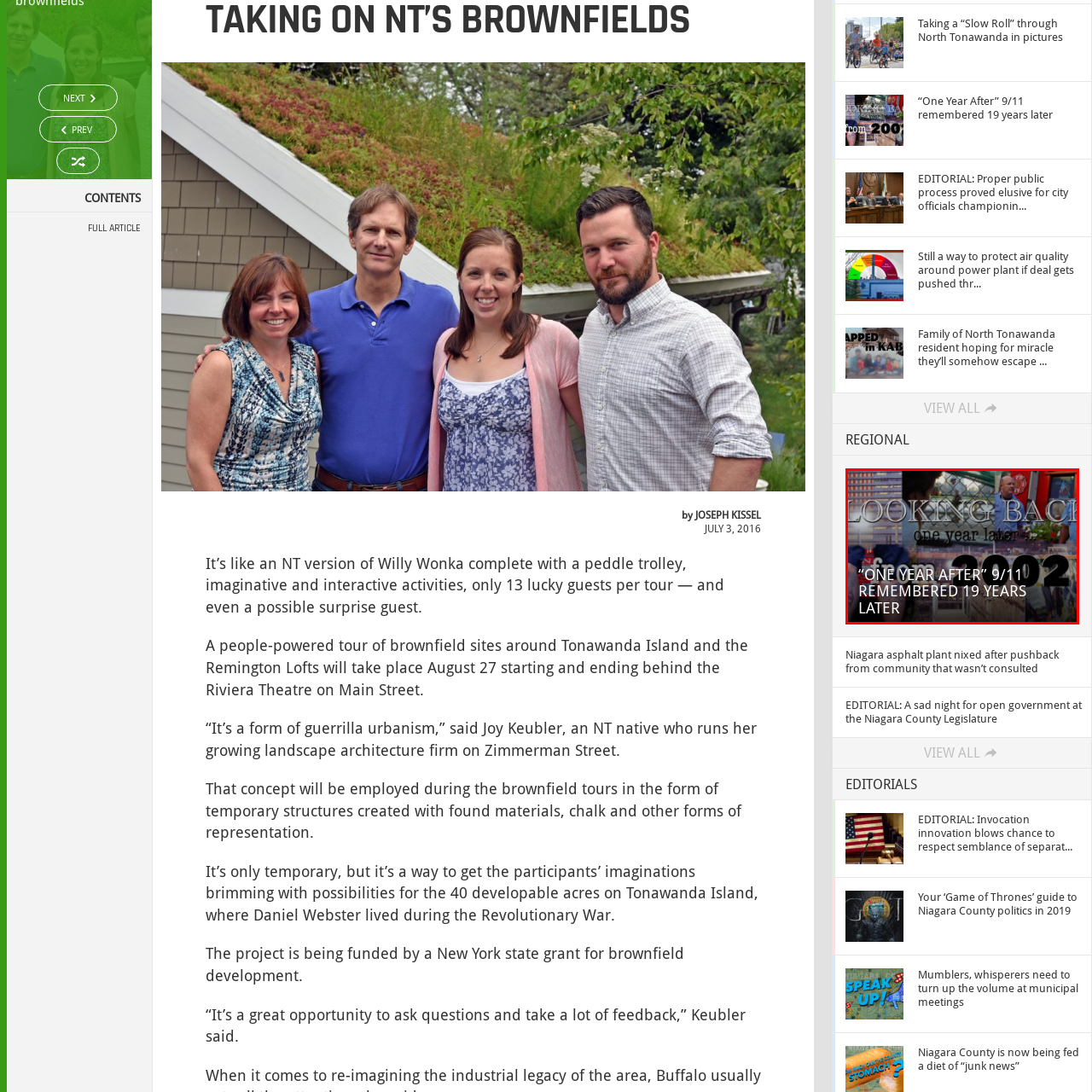Focus on the section marked by the red bounding box and reply with a single word or phrase: What is the time period mentioned in the image?

19 years